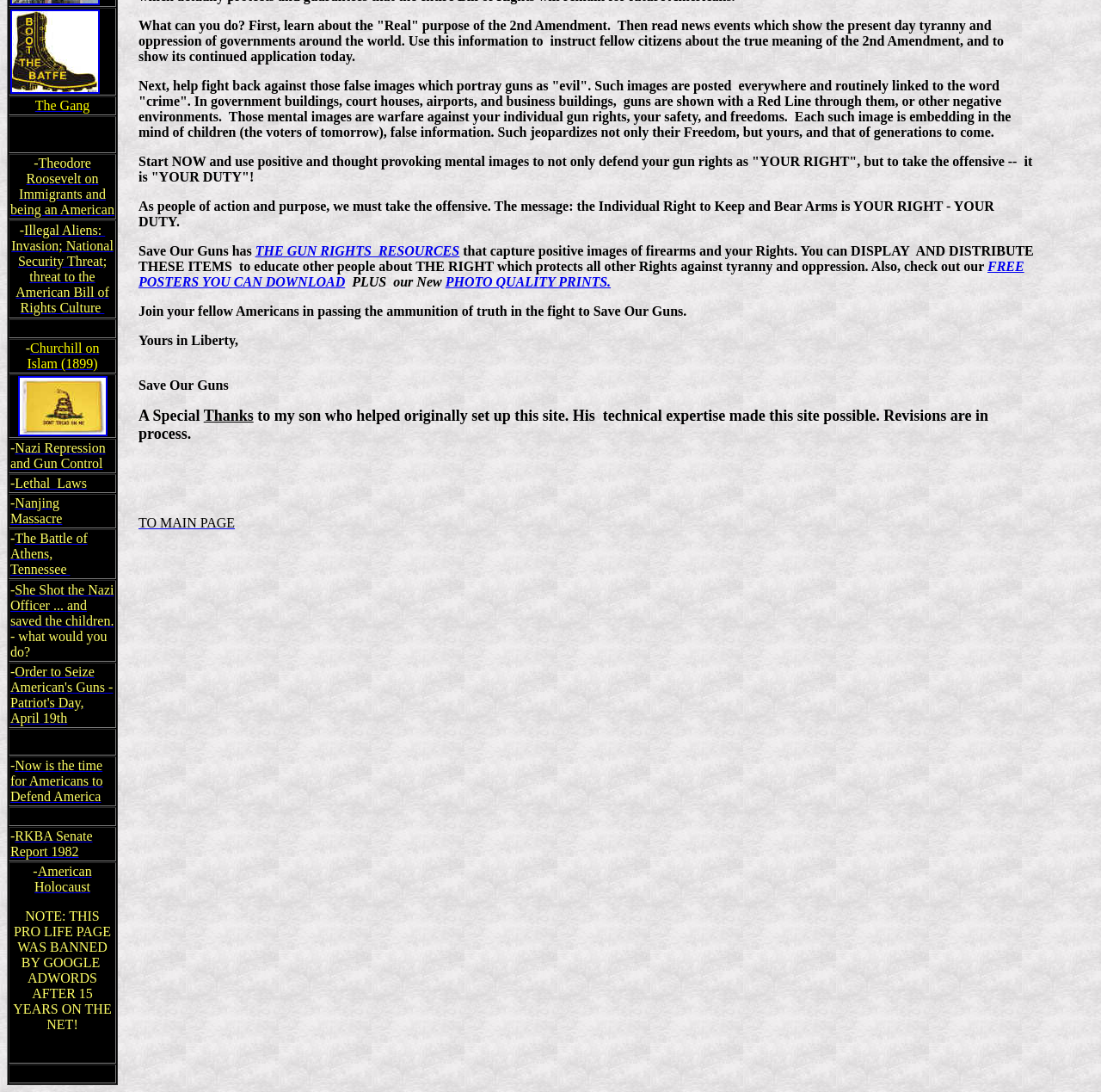Please identify the bounding box coordinates of the element's region that needs to be clicked to fulfill the following instruction: "Go to TO MAIN PAGE". The bounding box coordinates should consist of four float numbers between 0 and 1, i.e., [left, top, right, bottom].

[0.126, 0.472, 0.213, 0.485]